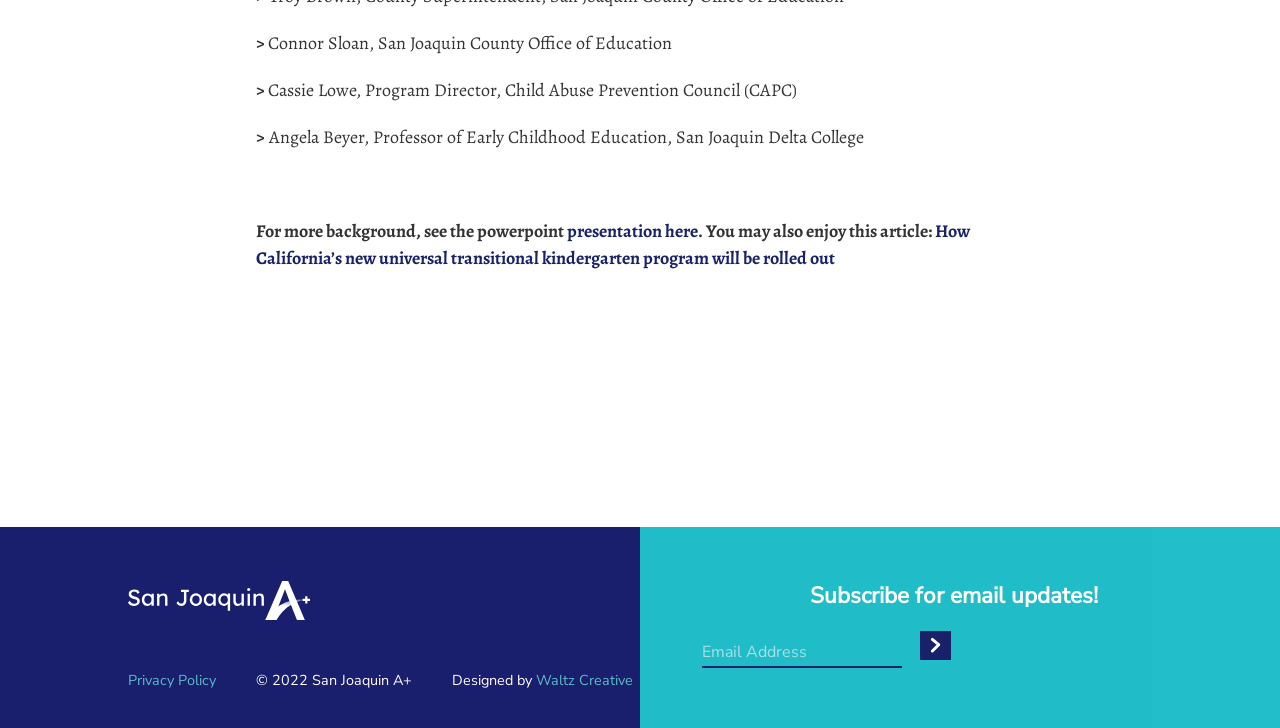What is the name of the person mentioned first?
Using the image as a reference, answer the question in detail.

The webpage mentions several people, and the first one mentioned is Connor Sloan, who is associated with the San Joaquin County Office of Education.